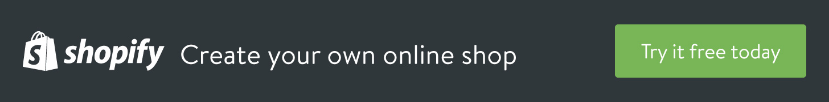Explain the image thoroughly, highlighting all key elements.

The image promotes Shopify, a well-known e-commerce platform, encouraging users to create their own online shops. The design features a dark background that contrasts with the prominent Shopify logo on the left and a bold, clear message reading "Create your own online shop." To the right, a vibrant green button invites viewers to “Try it free today,” making the call to action stand out. This visually appealing layout aims to attract potential users by emphasizing the ease and accessibility of starting an online business with Shopify.